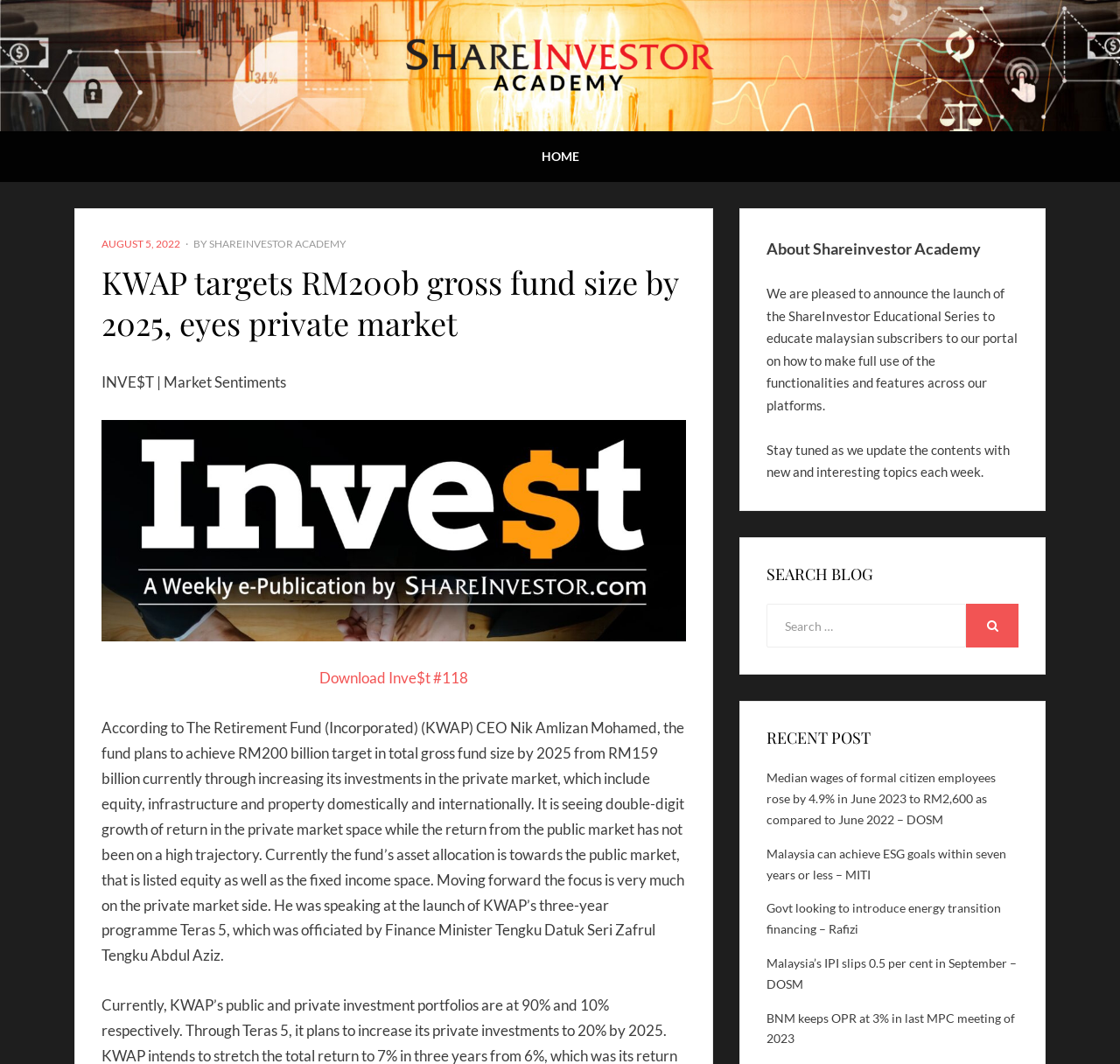Identify the bounding box of the UI component described as: "Castile and León".

None